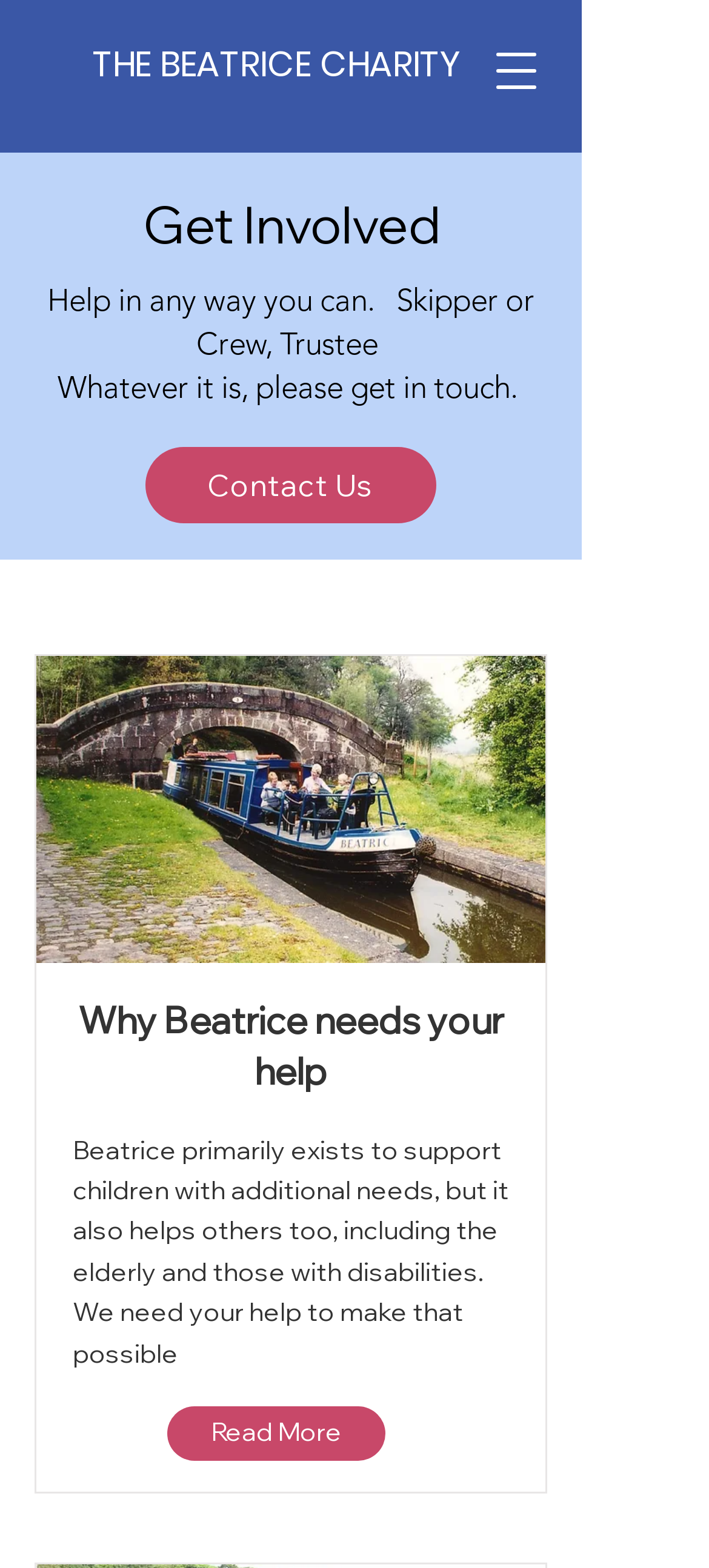Look at the image and write a detailed answer to the question: 
How can one get involved?

The webpage suggests that one can get involved by helping in any way, whether as a Skipper or Crew, or as a Trustee, and encourages visitors to get in touch.